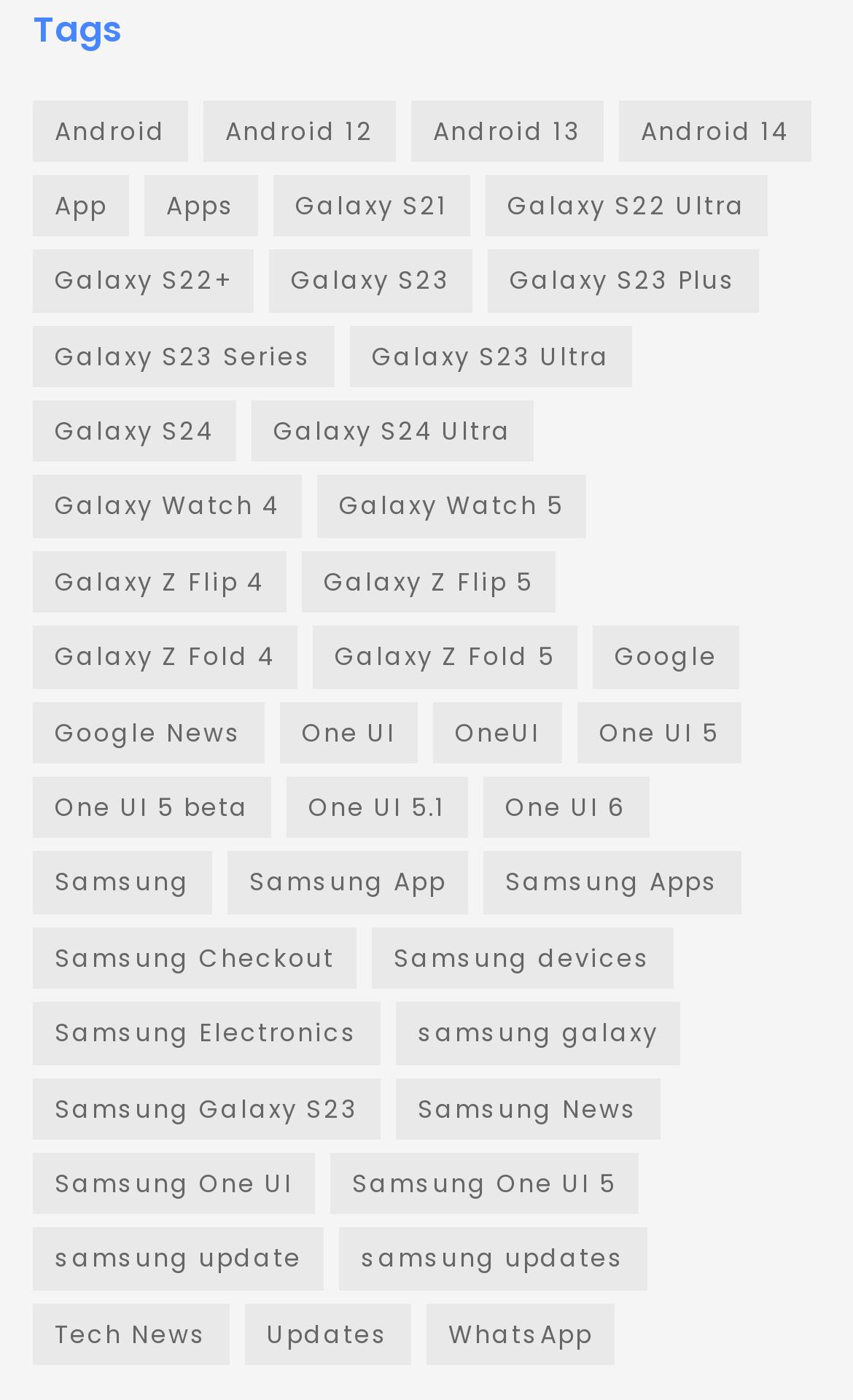Could you find the bounding box coordinates of the clickable area to complete this instruction: "Check out Google"?

[0.695, 0.447, 0.867, 0.492]